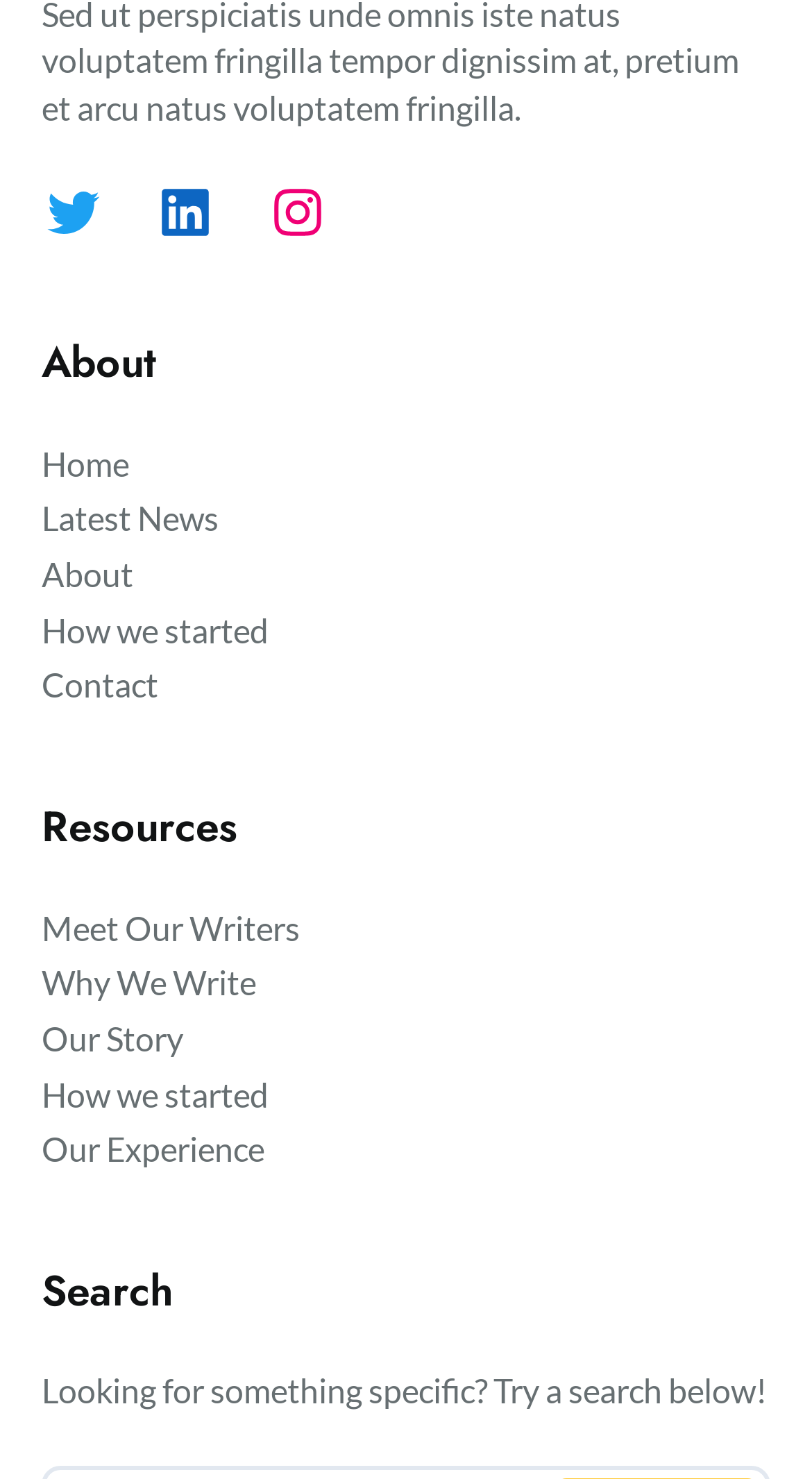From the details in the image, provide a thorough response to the question: What type of content is available in the 'Resources' section?

The 'Resources' section has links to 'Meet Our Writers', 'Why We Write', and 'Our Story', which suggests that this section provides resources or information related to writers and their stories.